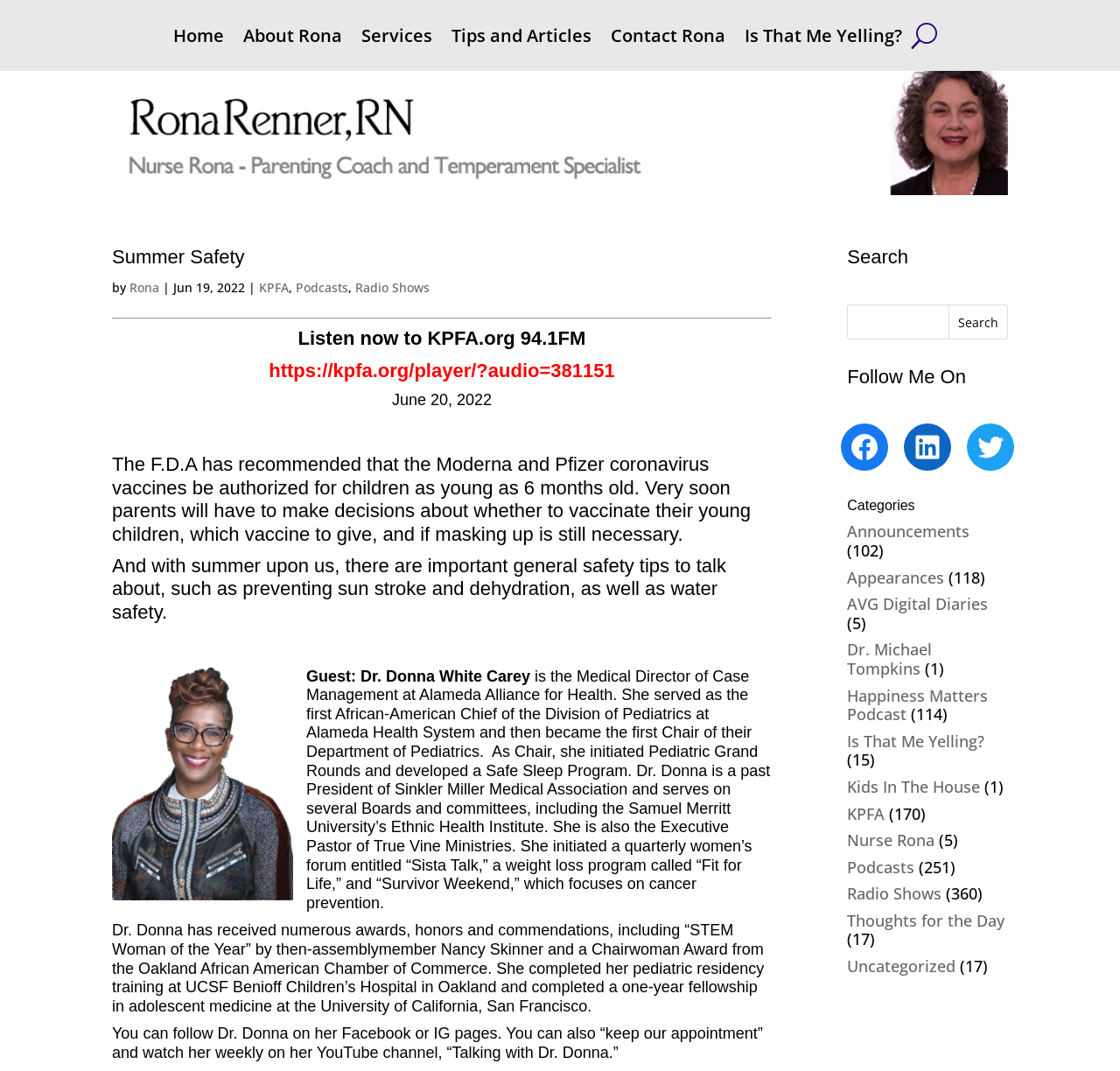What is the profession of the guest mentioned in the article?
Using the visual information from the image, give a one-word or short-phrase answer.

Medical Director